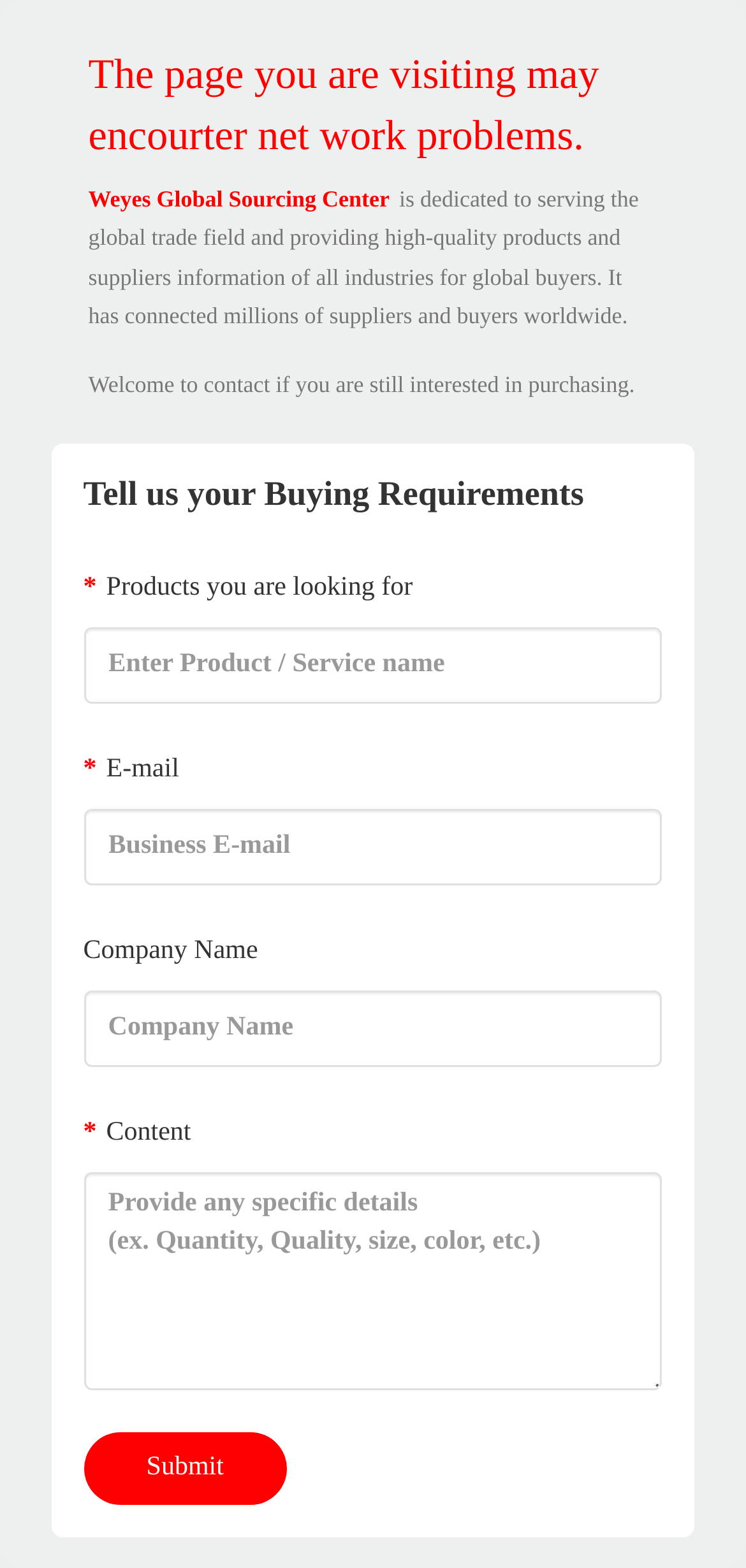Answer the following in one word or a short phrase: 
What is the main action of the webpage?

Contact